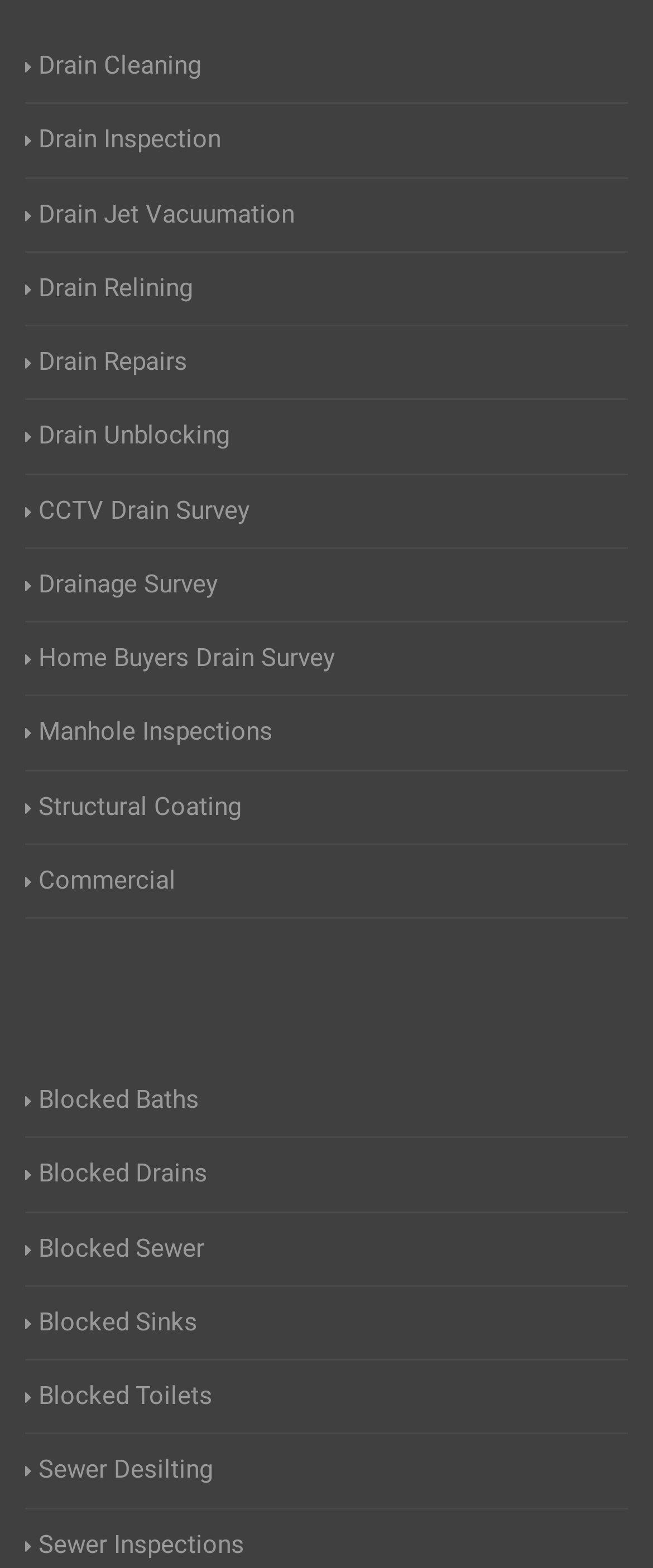Provide the bounding box coordinates of the area you need to click to execute the following instruction: "Click on Drain Cleaning".

[0.038, 0.03, 0.308, 0.055]